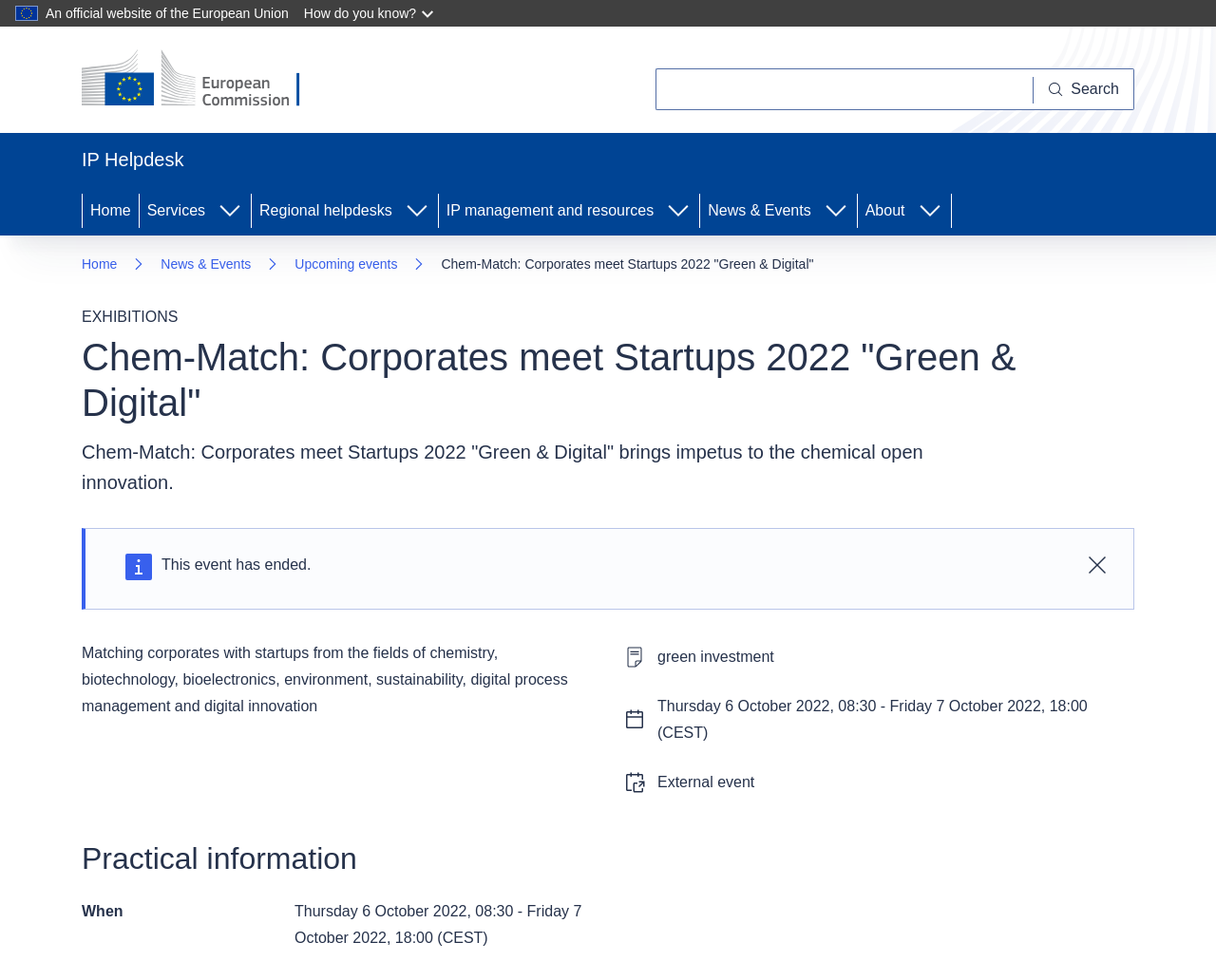Ascertain the bounding box coordinates for the UI element detailed here: "How do you know?". The coordinates should be provided as [left, top, right, bottom] with each value being a float between 0 and 1.

[0.242, 0.0, 0.367, 0.027]